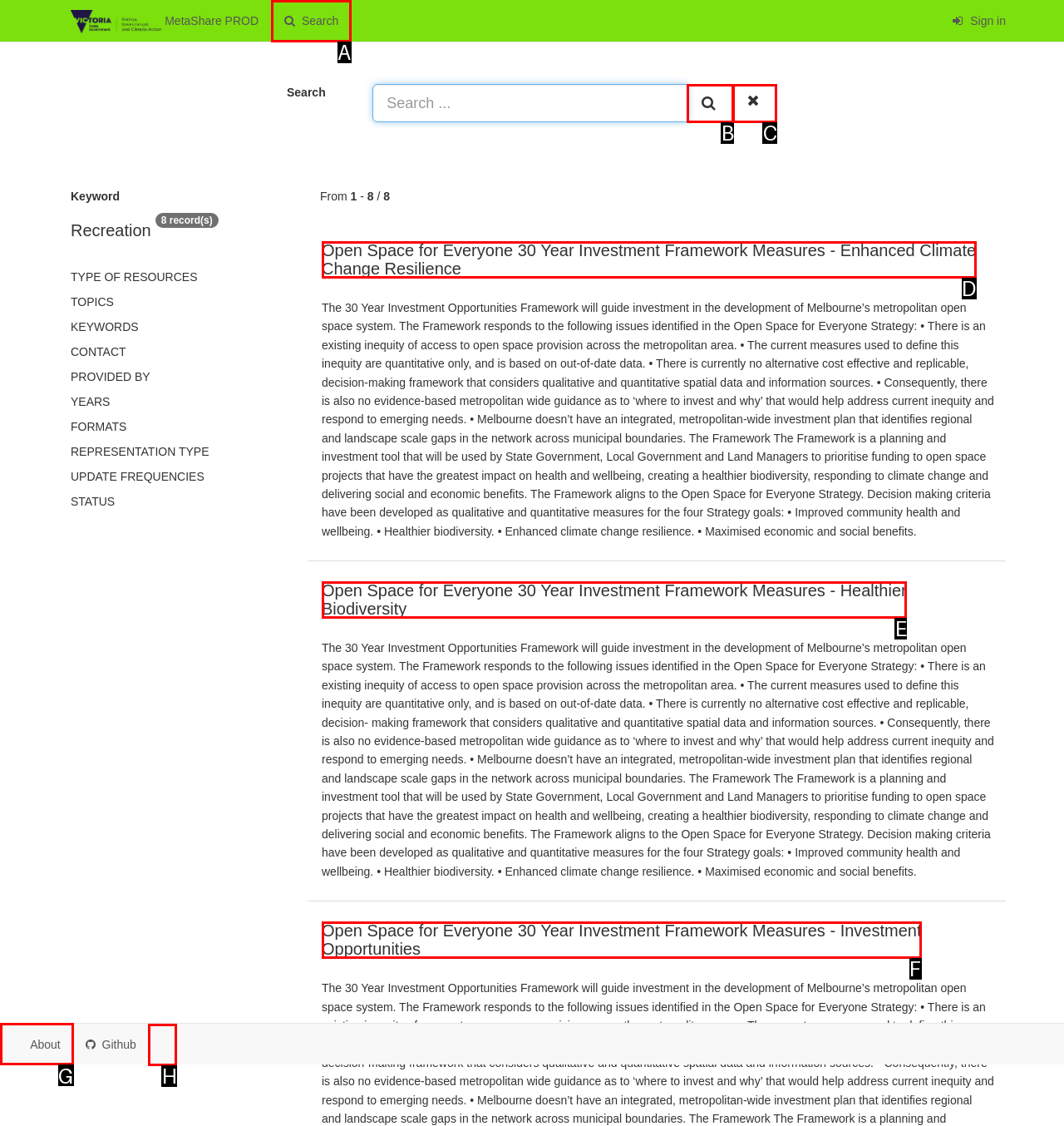Identify the correct UI element to click to follow this instruction: Learn more about the website
Respond with the letter of the appropriate choice from the displayed options.

G